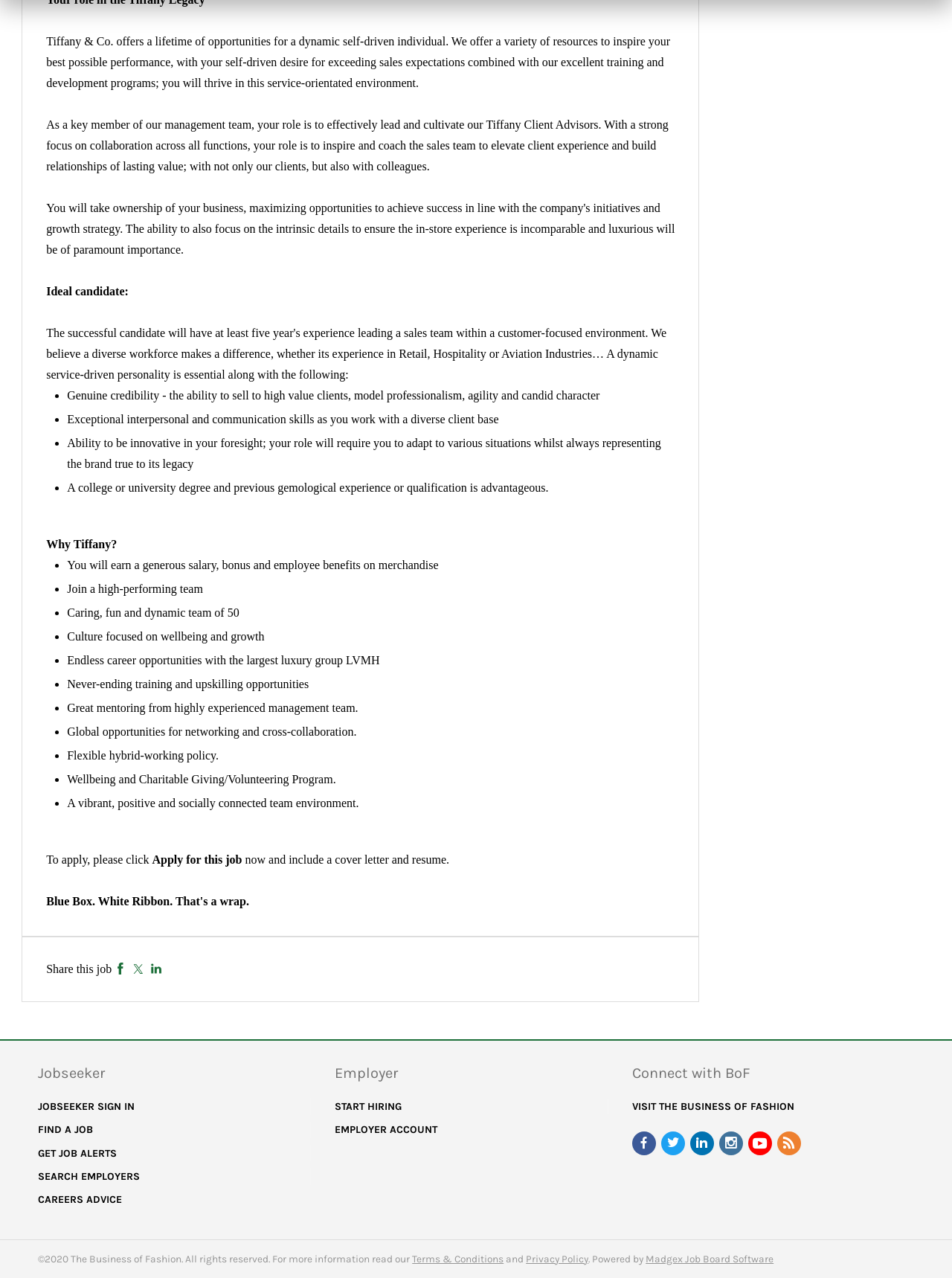What is one of the benefits of working at Tiffany & Co.?
Based on the screenshot, provide a one-word or short-phrase response.

Flexible hybrid-working policy